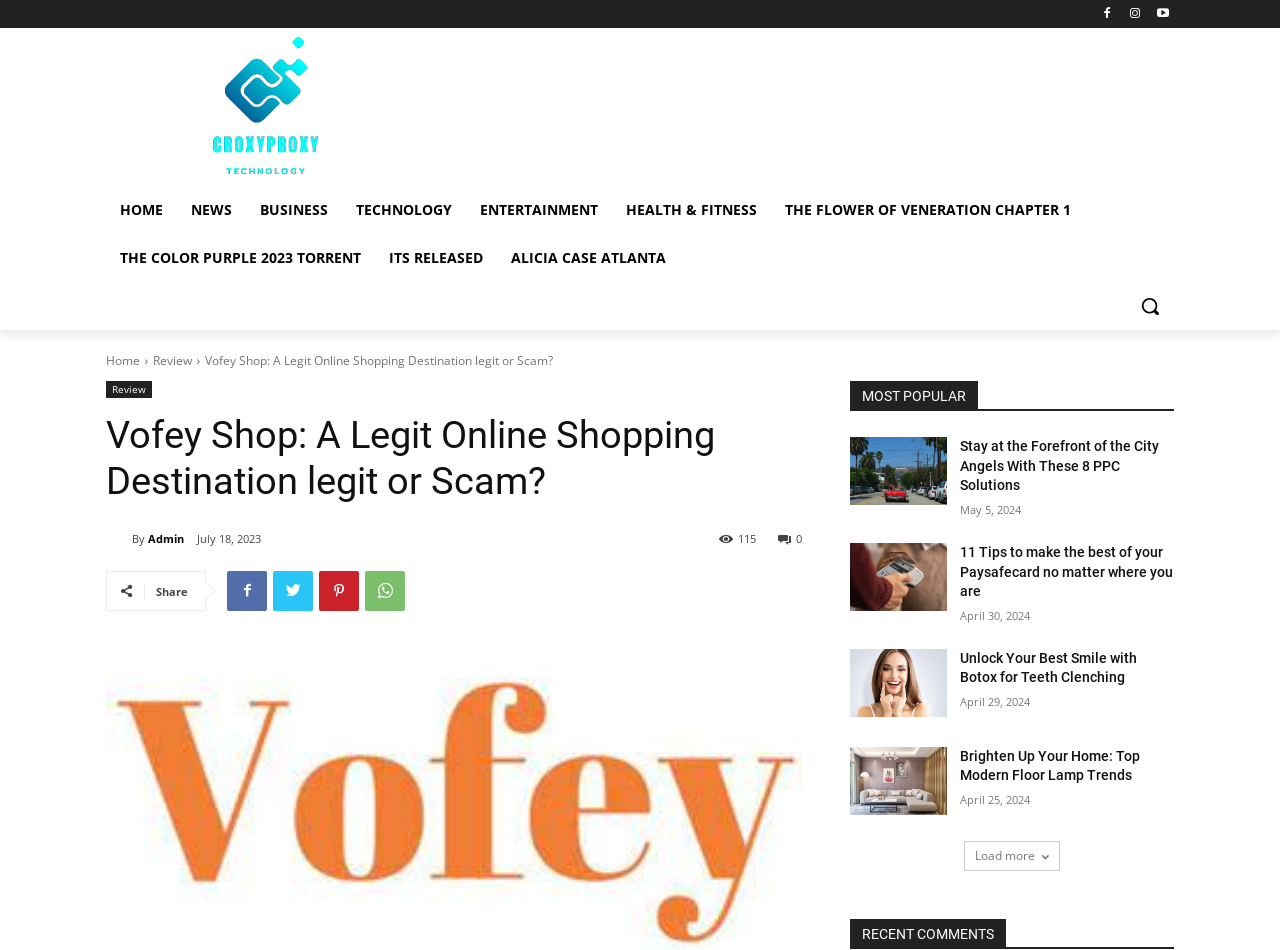How many comments are mentioned on the webpage?
From the image, respond using a single word or phrase.

115